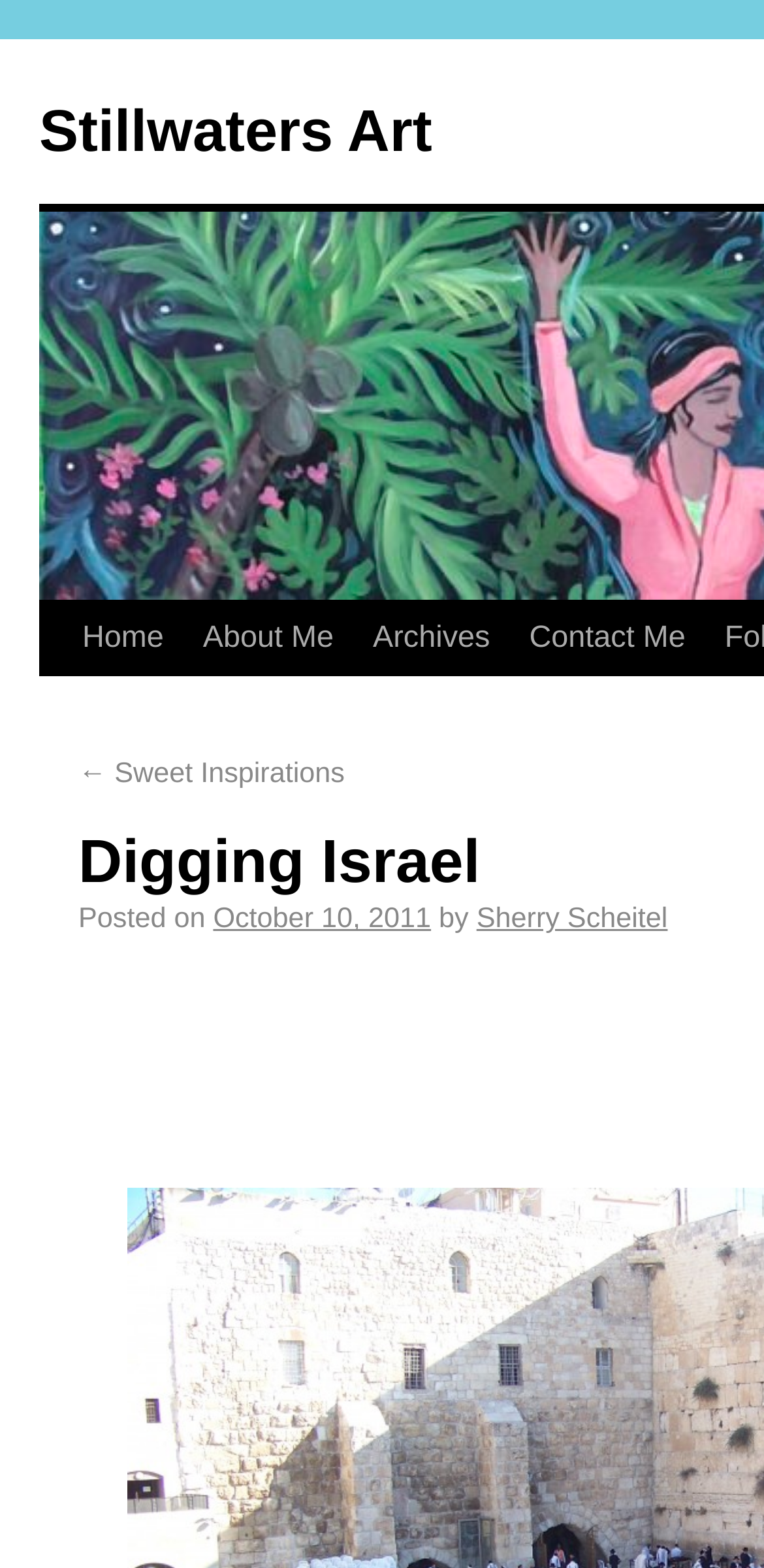Please determine the bounding box coordinates of the clickable area required to carry out the following instruction: "view previous post". The coordinates must be four float numbers between 0 and 1, represented as [left, top, right, bottom].

[0.103, 0.484, 0.451, 0.504]